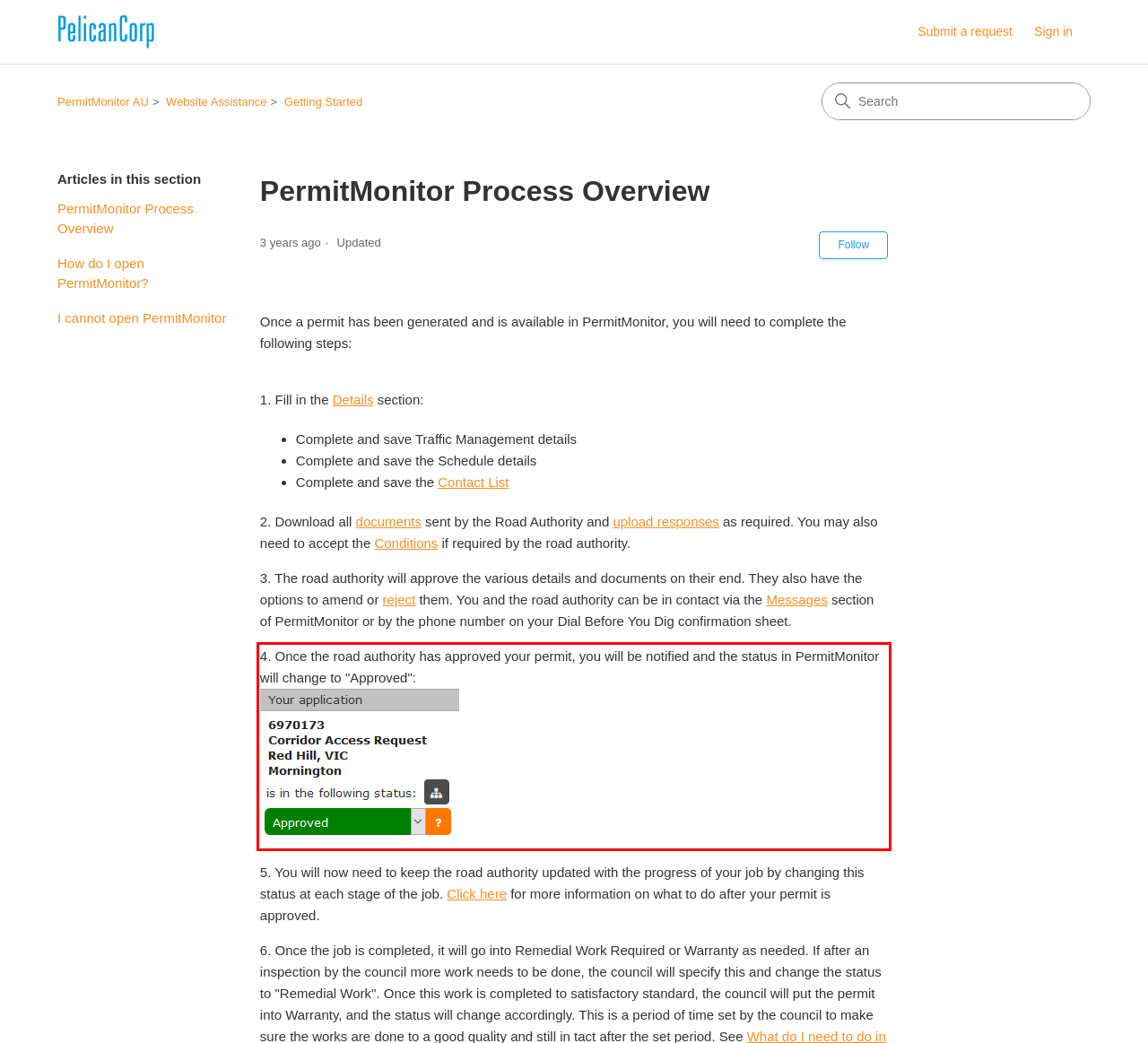Please extract the text content within the red bounding box on the webpage screenshot using OCR.

4. Once the road authority has approved your permit, you will be notified and the status in PermitMonitor will change to "Approved":